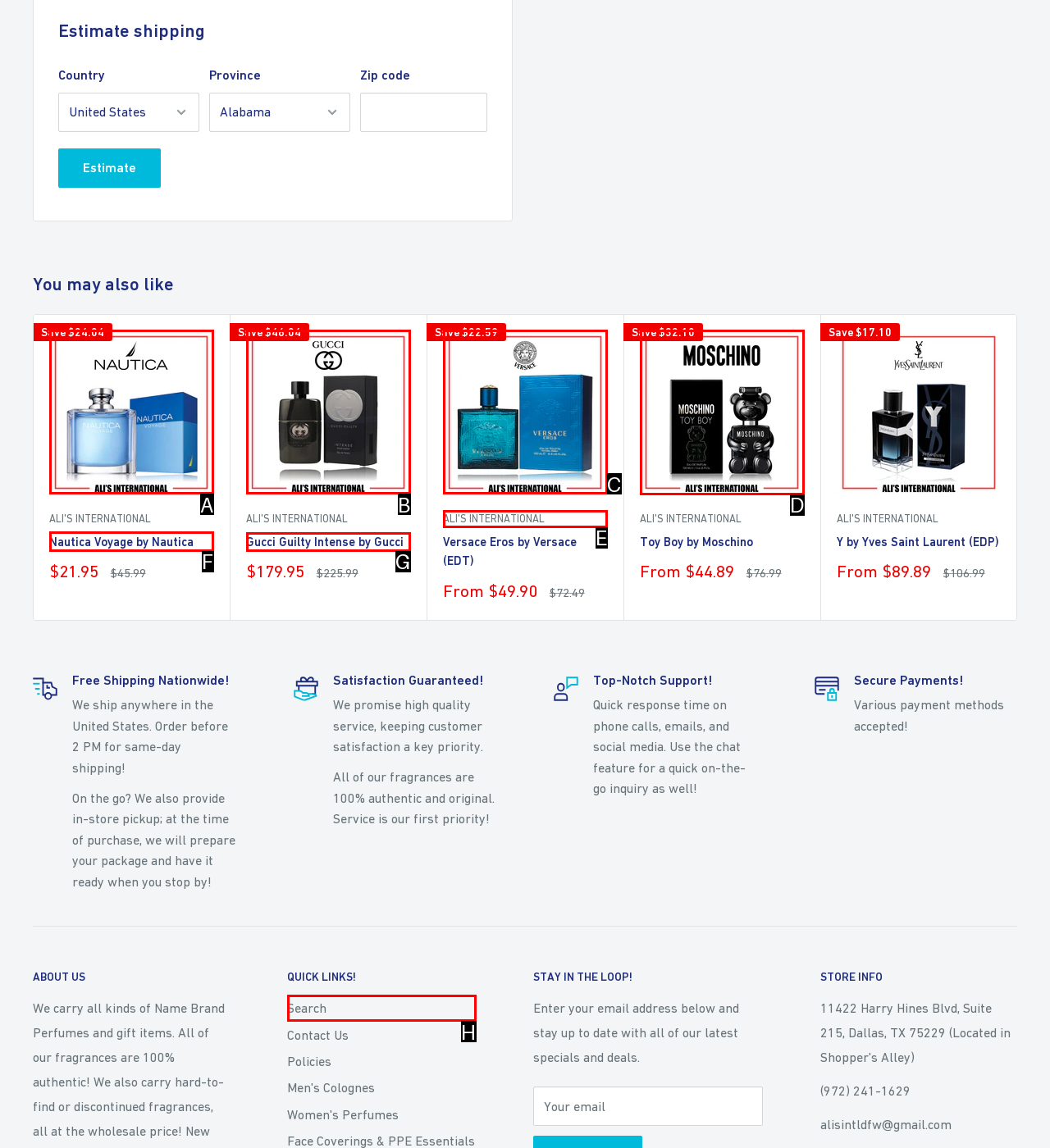Tell me which option best matches the description: parent_node: Save $46.04
Answer with the option's letter from the given choices directly.

B